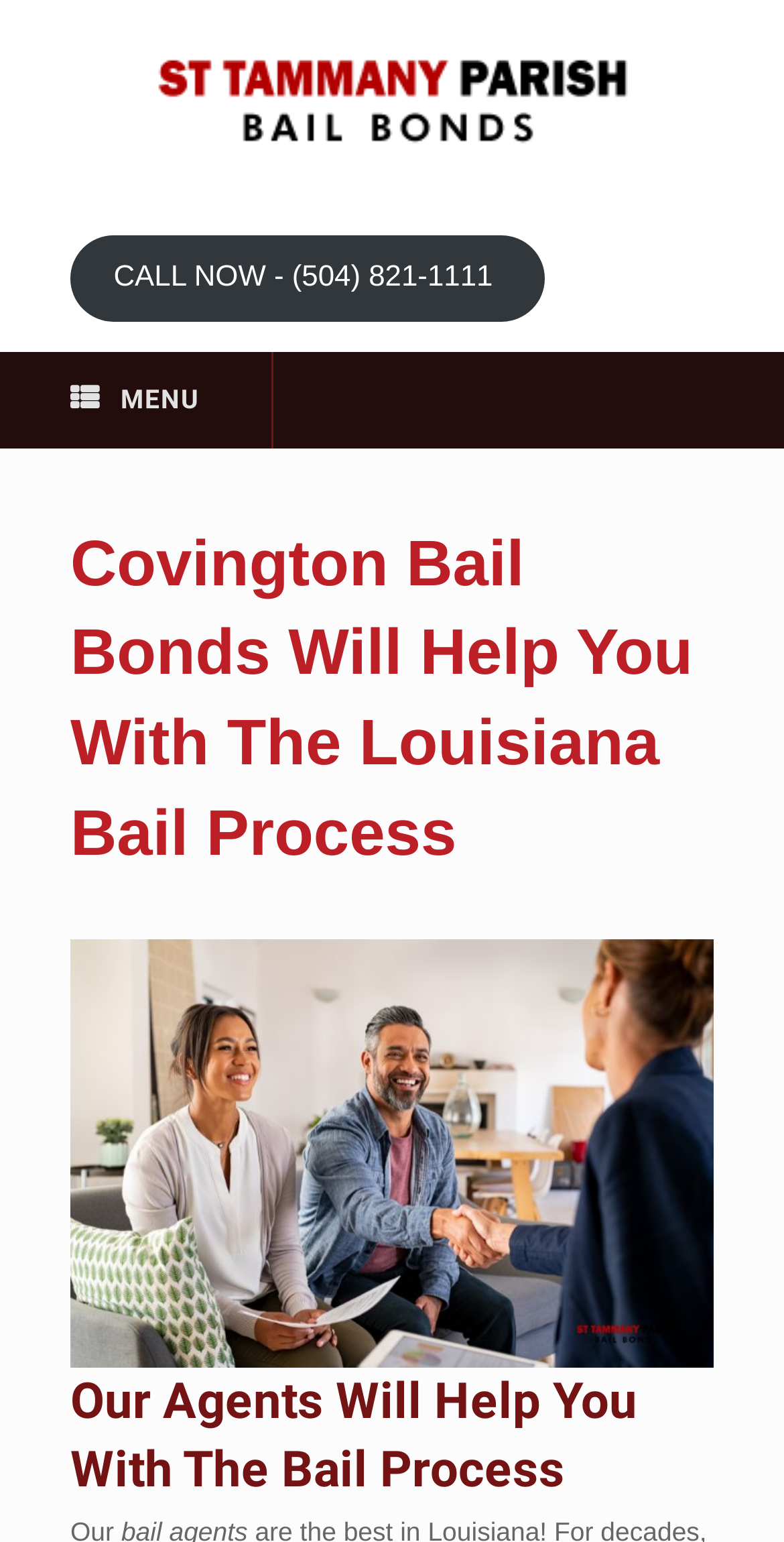Please answer the following question using a single word or phrase: 
How many links are there in the menu?

3